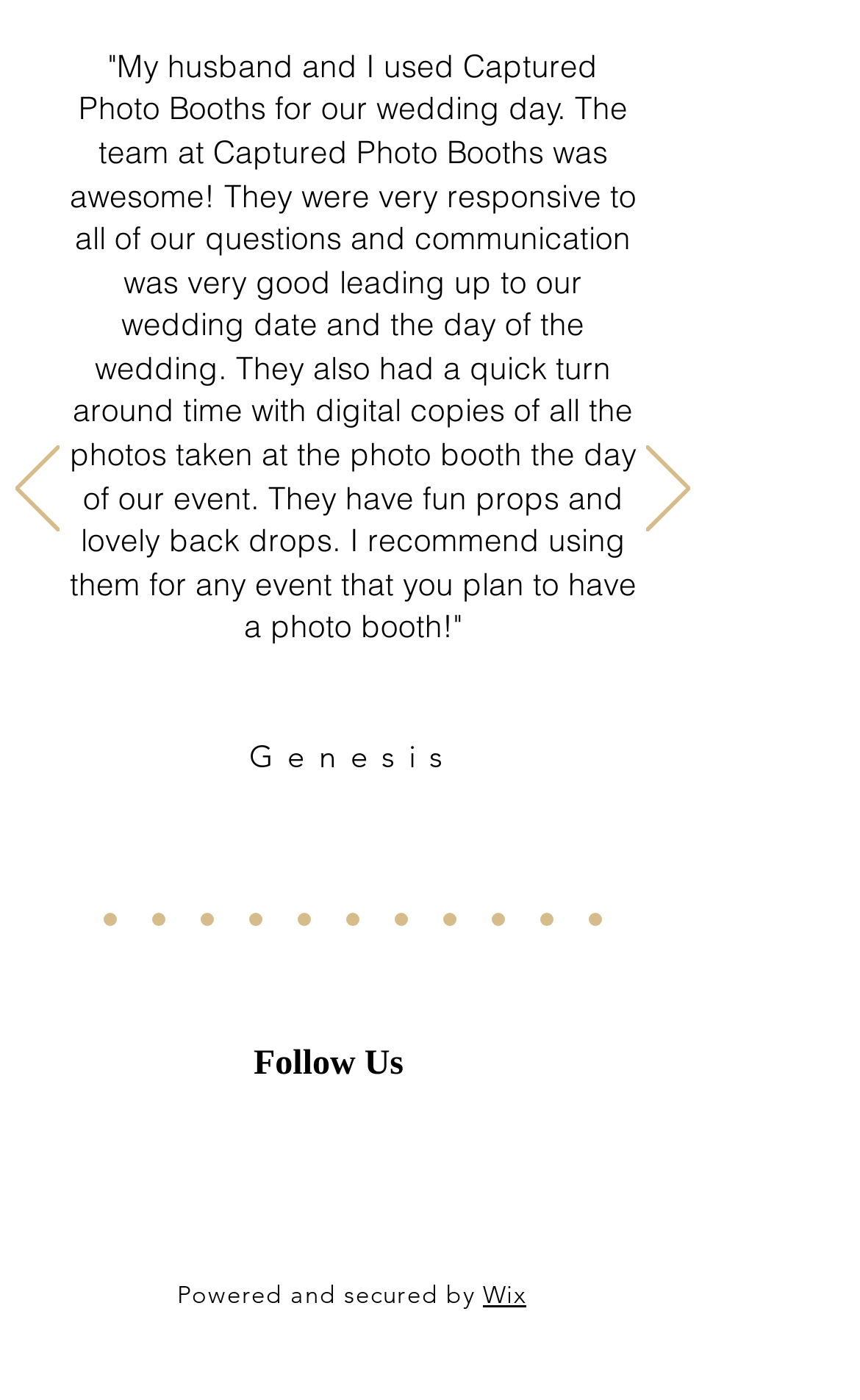Locate the bounding box for the described UI element: "aria-label="Instagram"". Ensure the coordinates are four float numbers between 0 and 1, formatted as [left, top, right, bottom].

[0.246, 0.793, 0.333, 0.847]